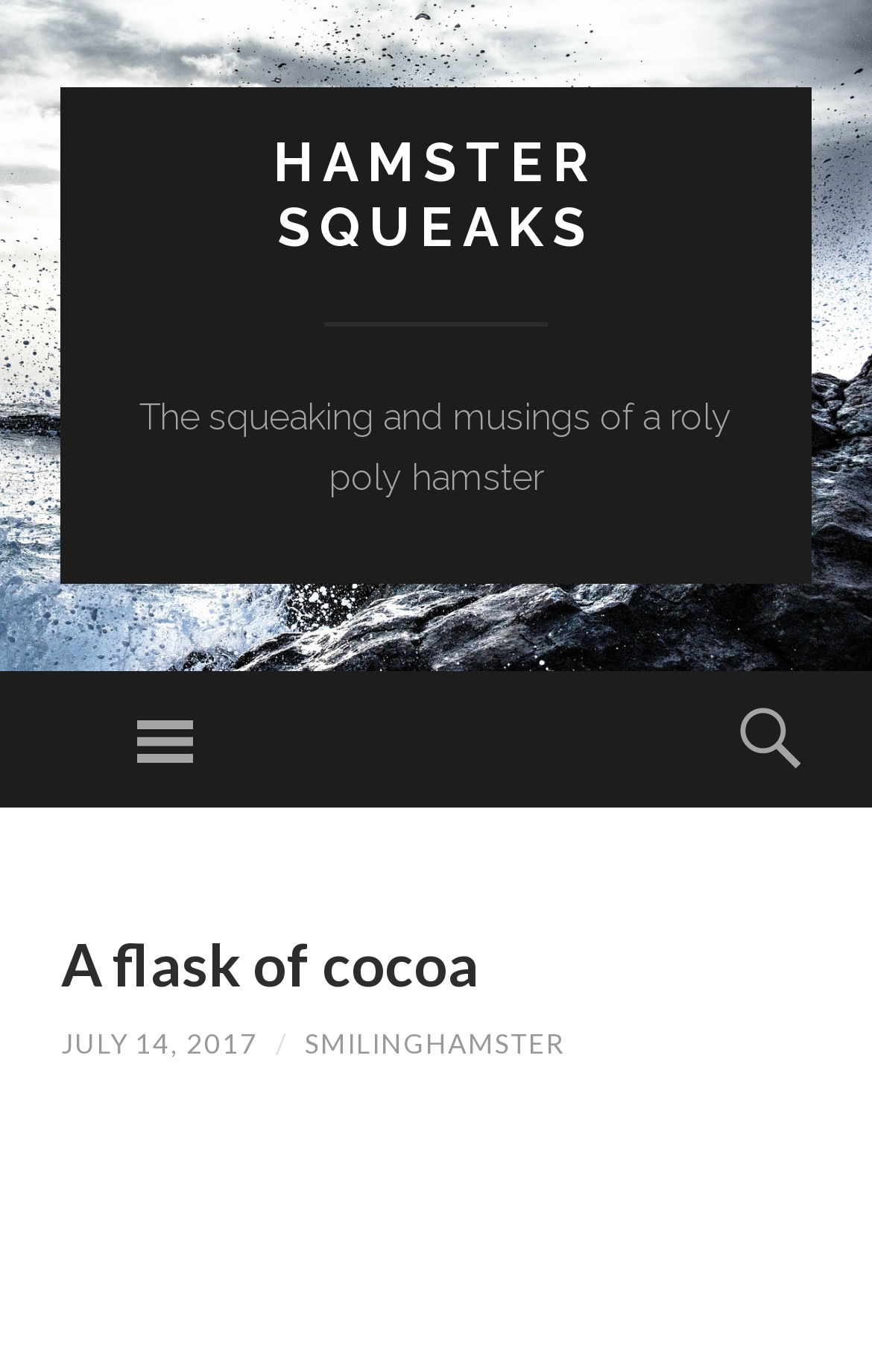Give a one-word or short-phrase answer to the following question: 
What is the name of the hamster?

Smiling Hamster